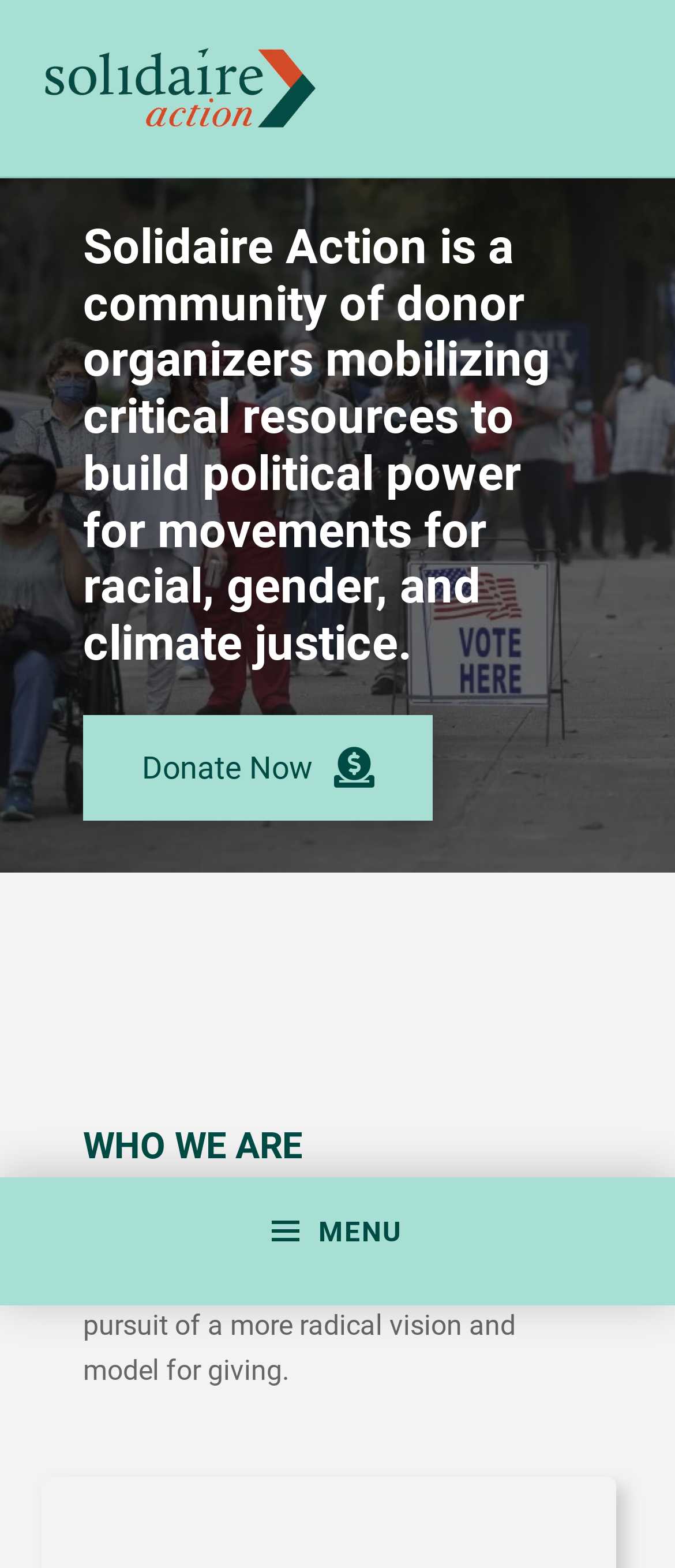Given the description of the UI element: "Donate Now", predict the bounding box coordinates in the form of [left, top, right, bottom], with each value being a float between 0 and 1.

[0.123, 0.456, 0.604, 0.524]